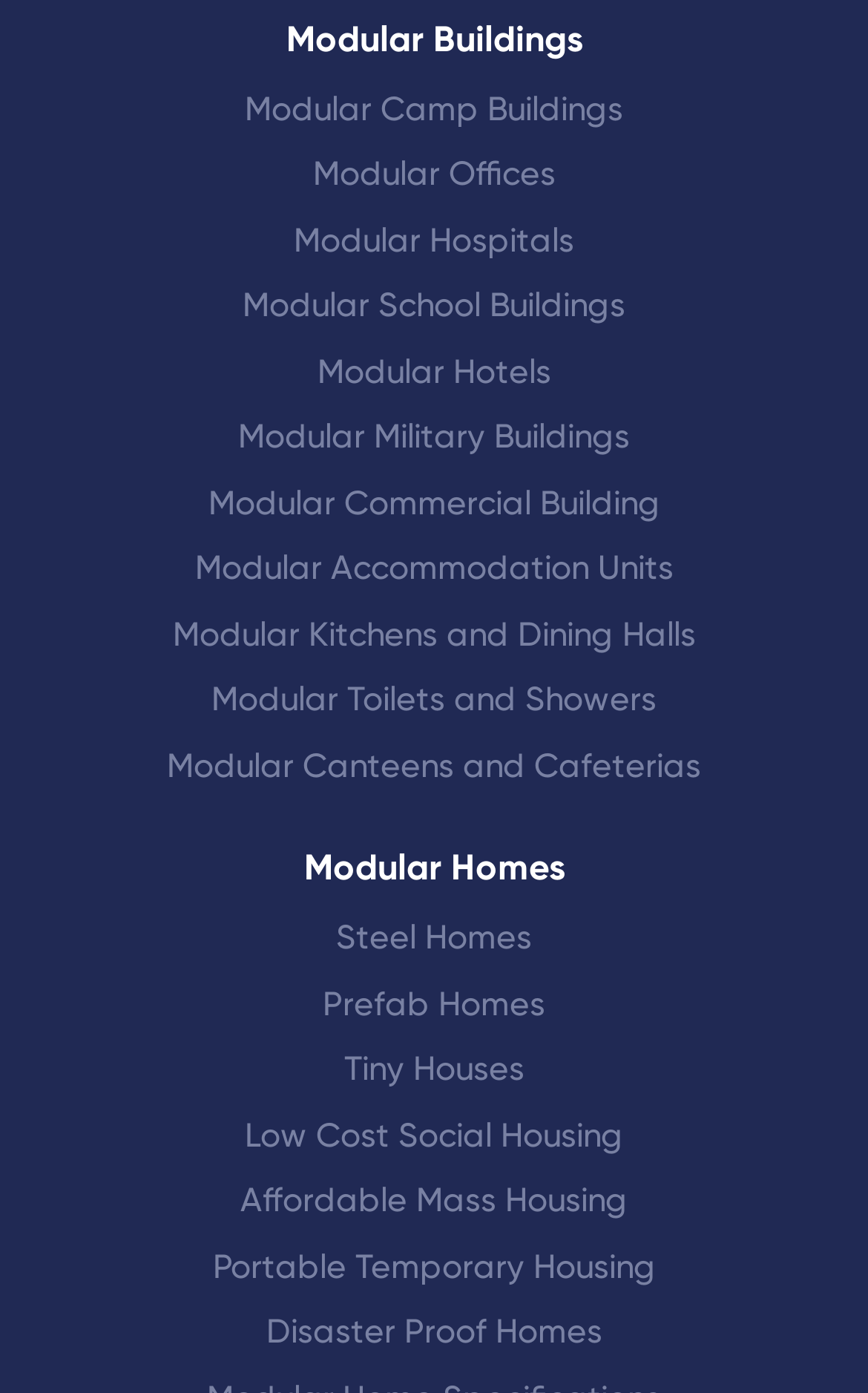Please locate the clickable area by providing the bounding box coordinates to follow this instruction: "Check out Modular Camp Buildings".

[0.282, 0.055, 0.718, 0.101]